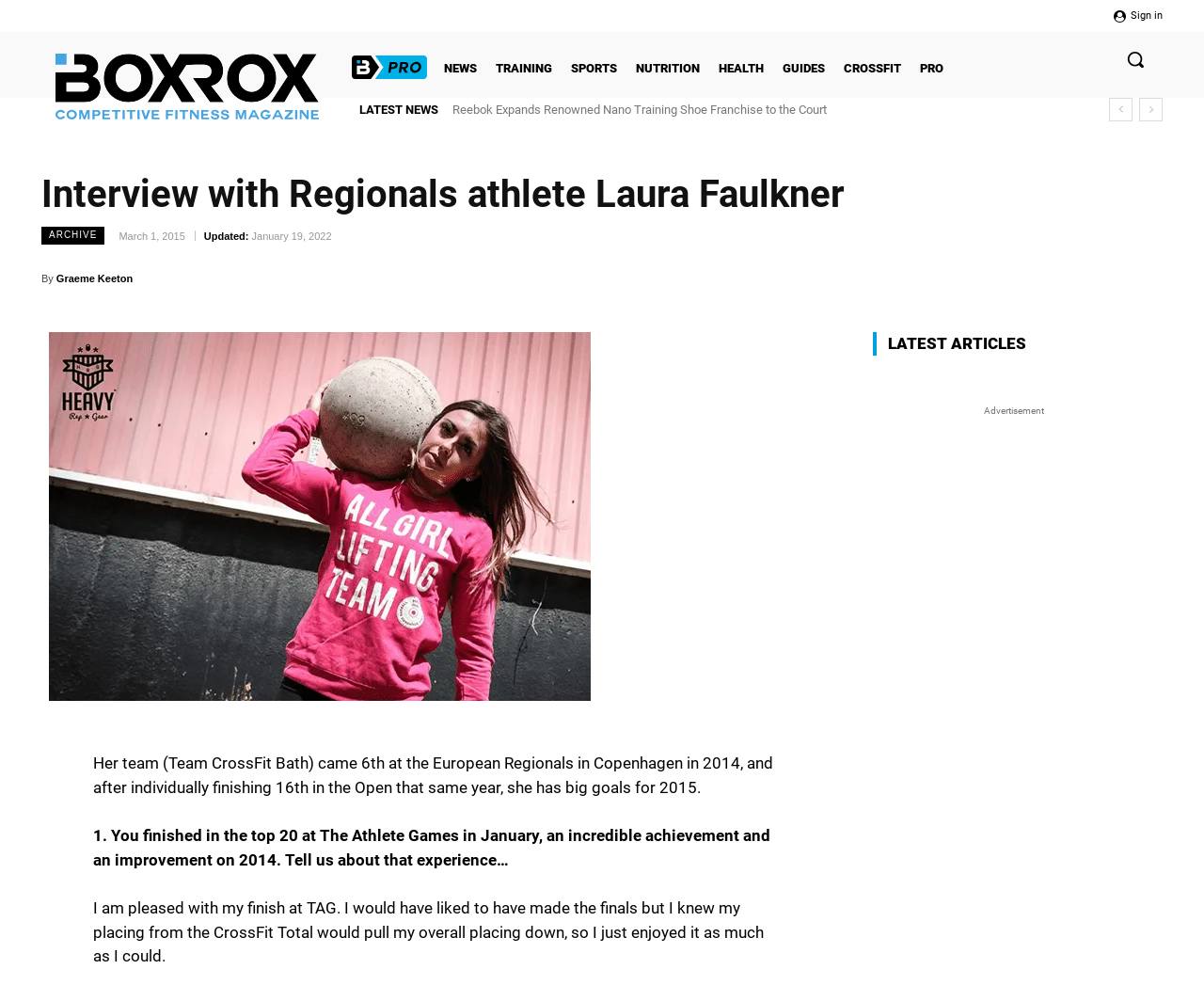Generate a comprehensive description of the contents of the webpage.

This webpage is an interview article featuring Regionals athlete Laura Faulkner from CrossFit Bath. At the top of the page, there is a navigation bar with links to sign in, the BOXROX logo, and a search button. Below the navigation bar, there are several links to different categories such as NEWS, TRAINING, SPORTS, and NUTRITION.

The main content of the page is divided into two sections. On the left side, there are several news article headings with links to the full articles. The headings include "Reebok Expands Renowned Nano Training Shoe Franchise to the Court", "HYROX World Championships 2024 Winners", and "CrossFit Updates Worldwide Ranking System After 2024 Semifinals; 6 Changes in the Top 10".

On the right side, there is the interview article with Laura Faulkner. The article has a heading "Interview with Regionals athlete Laura Faulkner" and is dated March 1, 2015. Below the heading, there is a brief introduction to Laura Faulkner, mentioning her team's achievement at the European Regionals in Copenhagen in 2014 and her individual finish in the Open that same year. The article then proceeds to ask Laura Faulkner questions about her experience at The Athlete Games, where she finished in the top 20.

At the bottom of the page, there are links to share the article on social media platforms such as Facebook, Twitter, and Pinterest. There is also a section labeled "LATEST ARTICLES" with a heading, but no article content is provided. Finally, there is an advertisement section at the very bottom of the page.